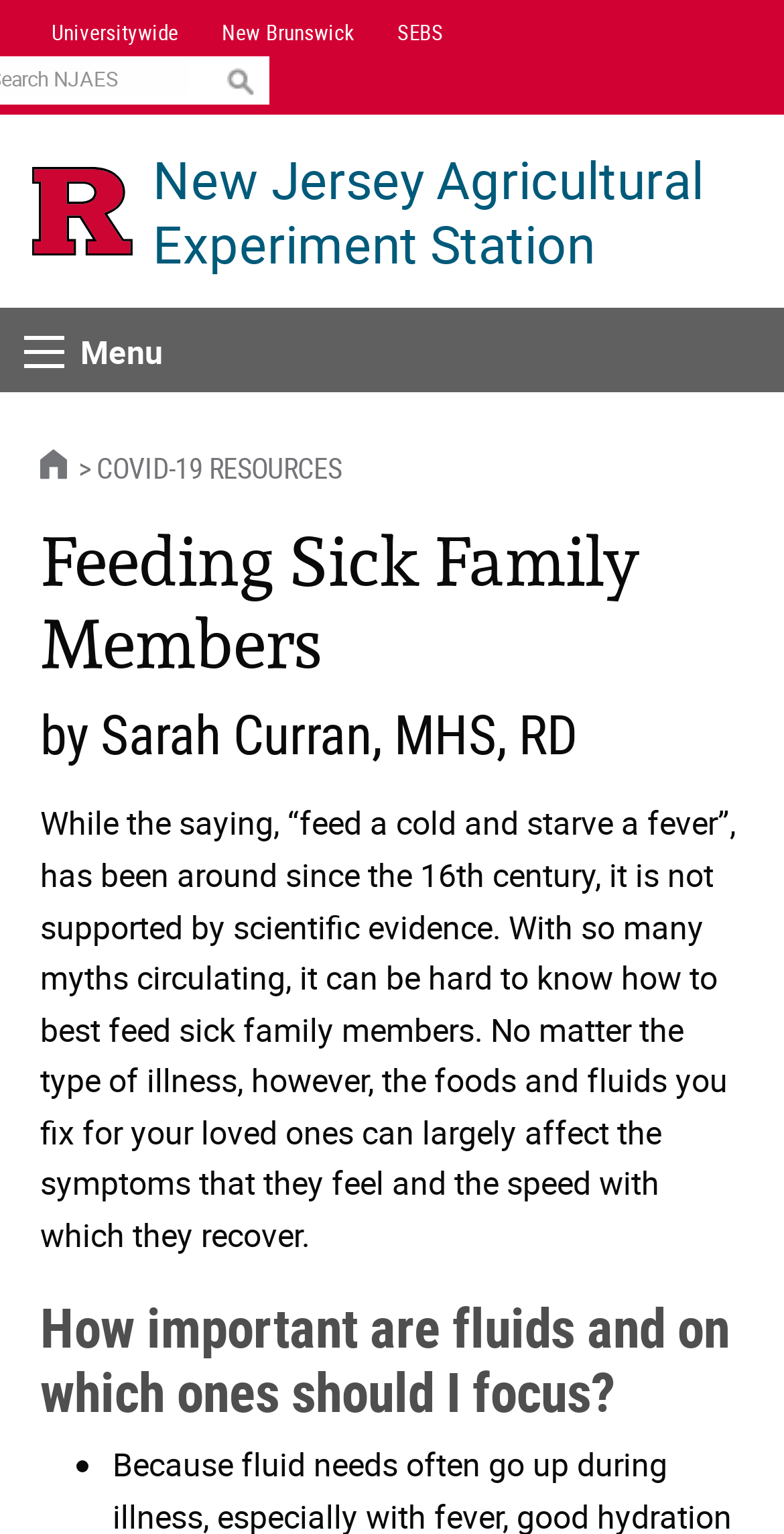Use a single word or phrase to answer the question: 
How many links are in the top navigation bar?

3